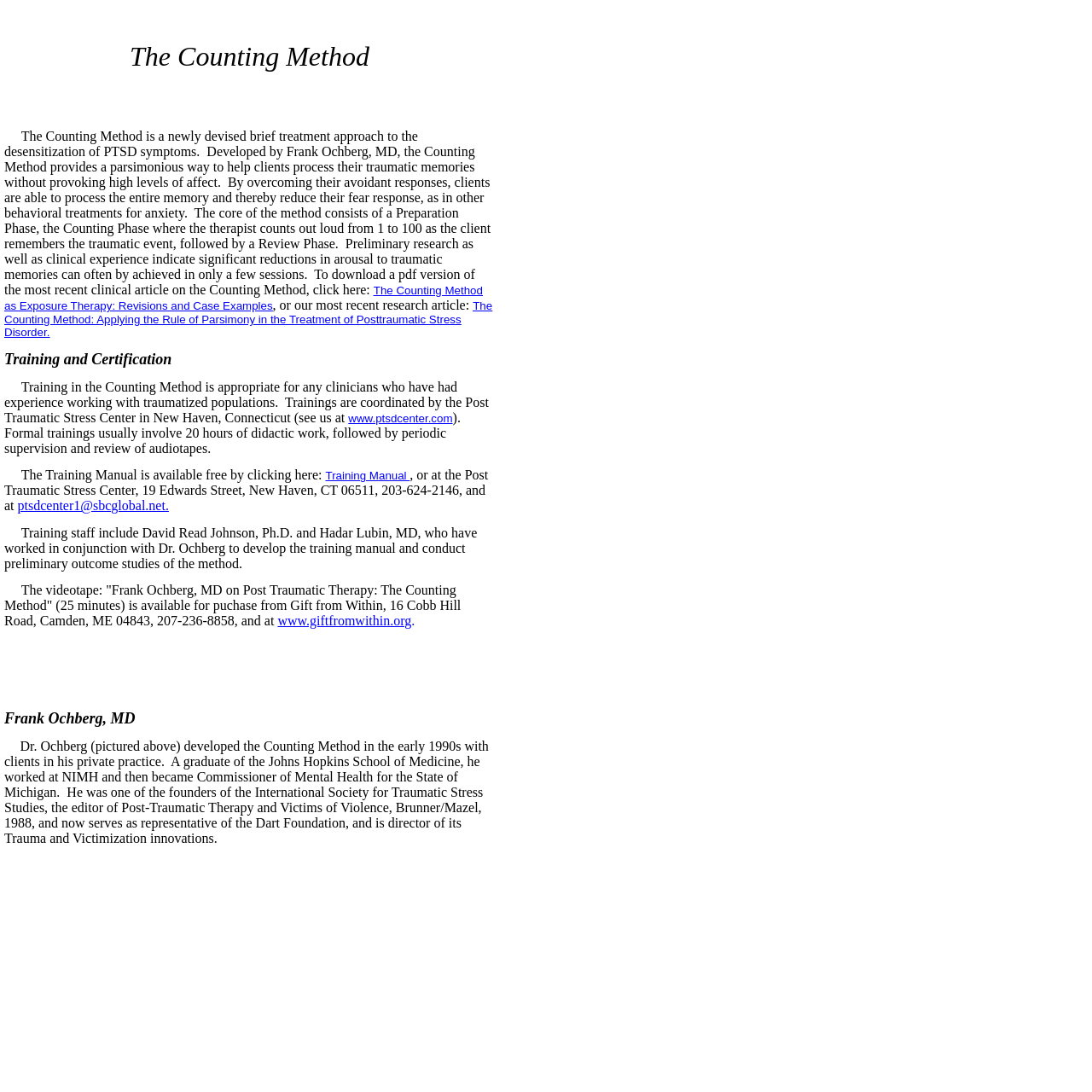Using the given description, provide the bounding box coordinates formatted as (top-left x, top-left y, bottom-right x, bottom-right y), with all values being floating point numbers between 0 and 1. Description: Disease

None